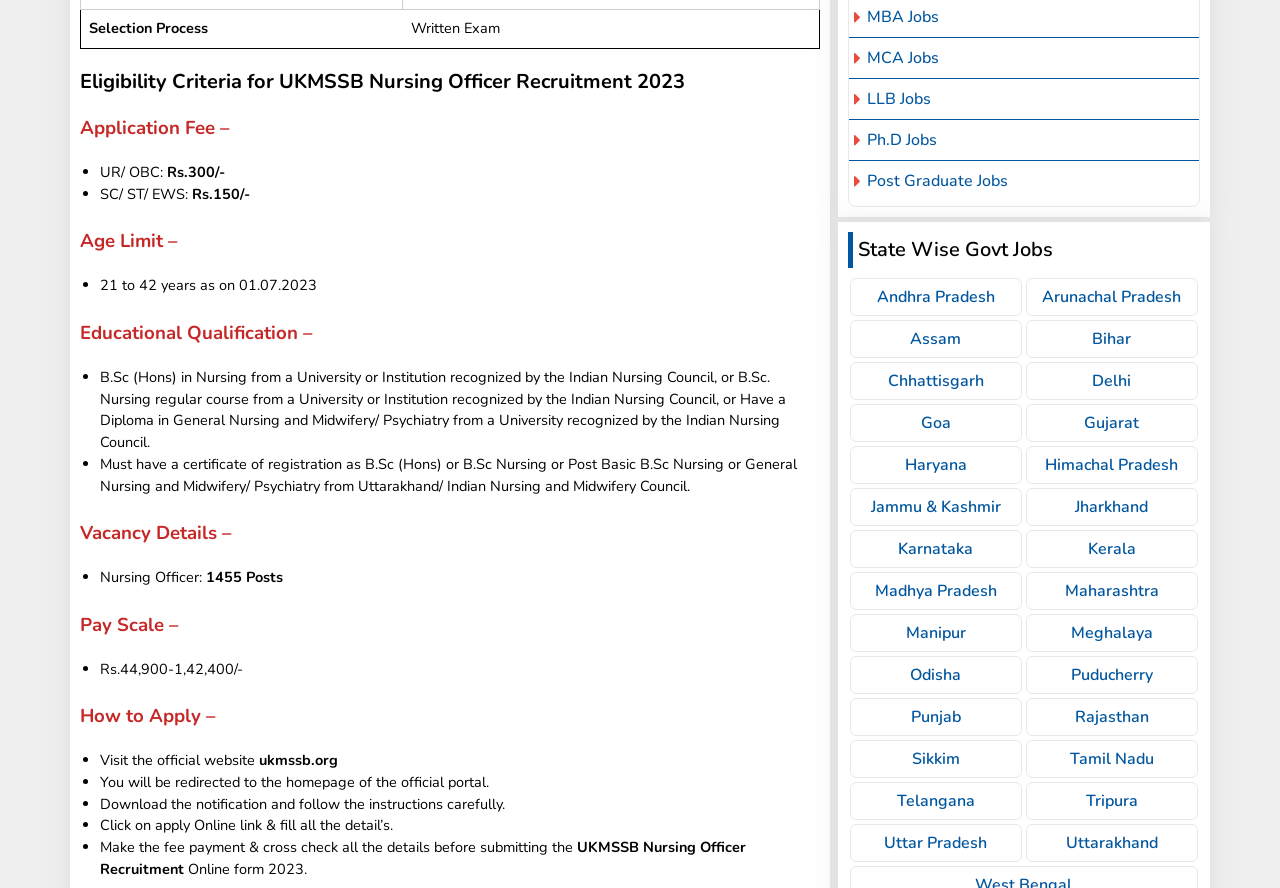What is the pay scale for Nursing Officer?
Please elaborate on the answer to the question with detailed information.

According to the webpage, the pay scale for Nursing Officer is Rs.44,900-1,42,400/-, as mentioned in the Pay Scale section.